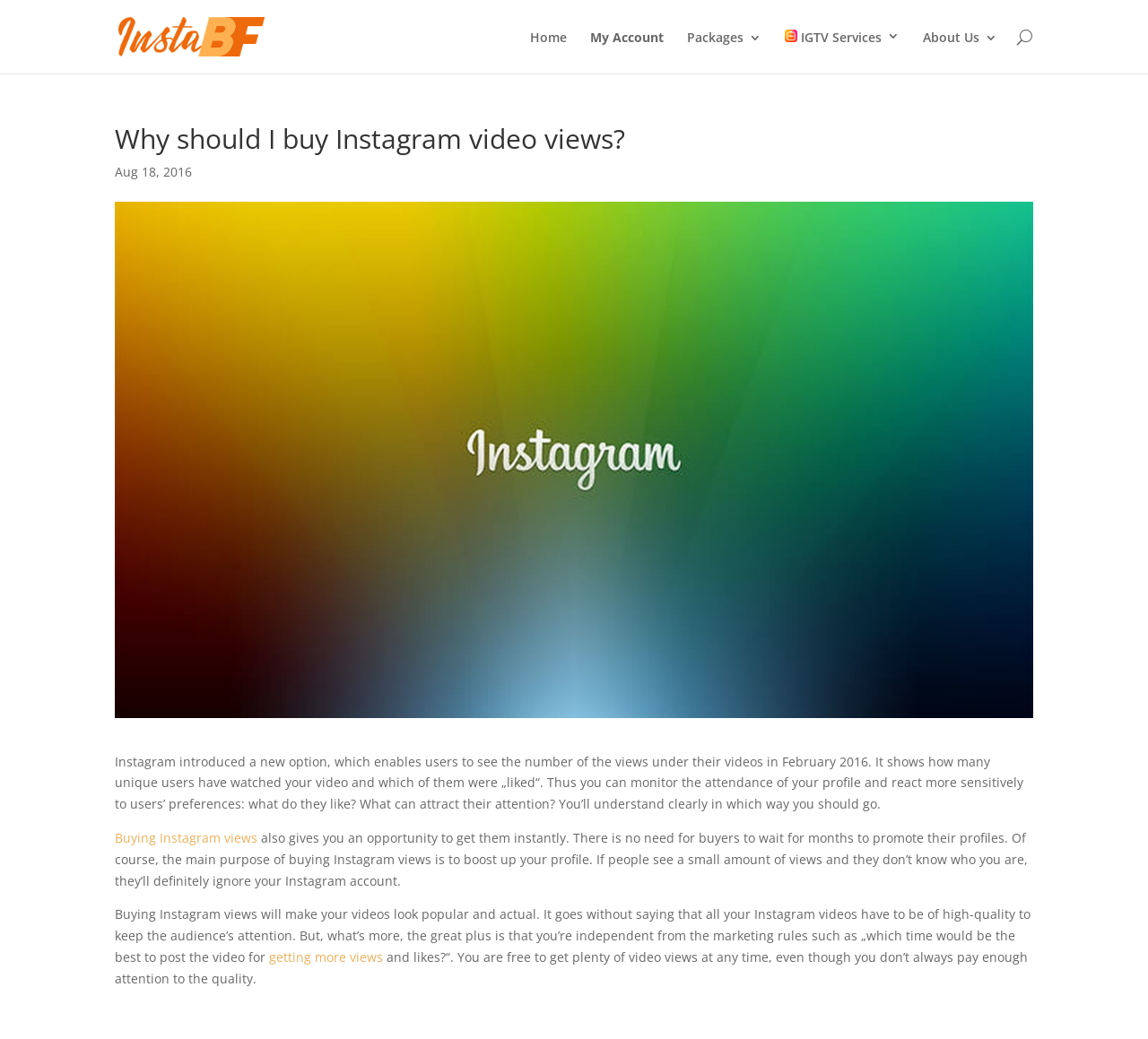Refer to the screenshot and give an in-depth answer to this question: What is the topic of the article?

The article is about the importance of buying Instagram video views, and how it can help boost one's profile and attract more attention from users.